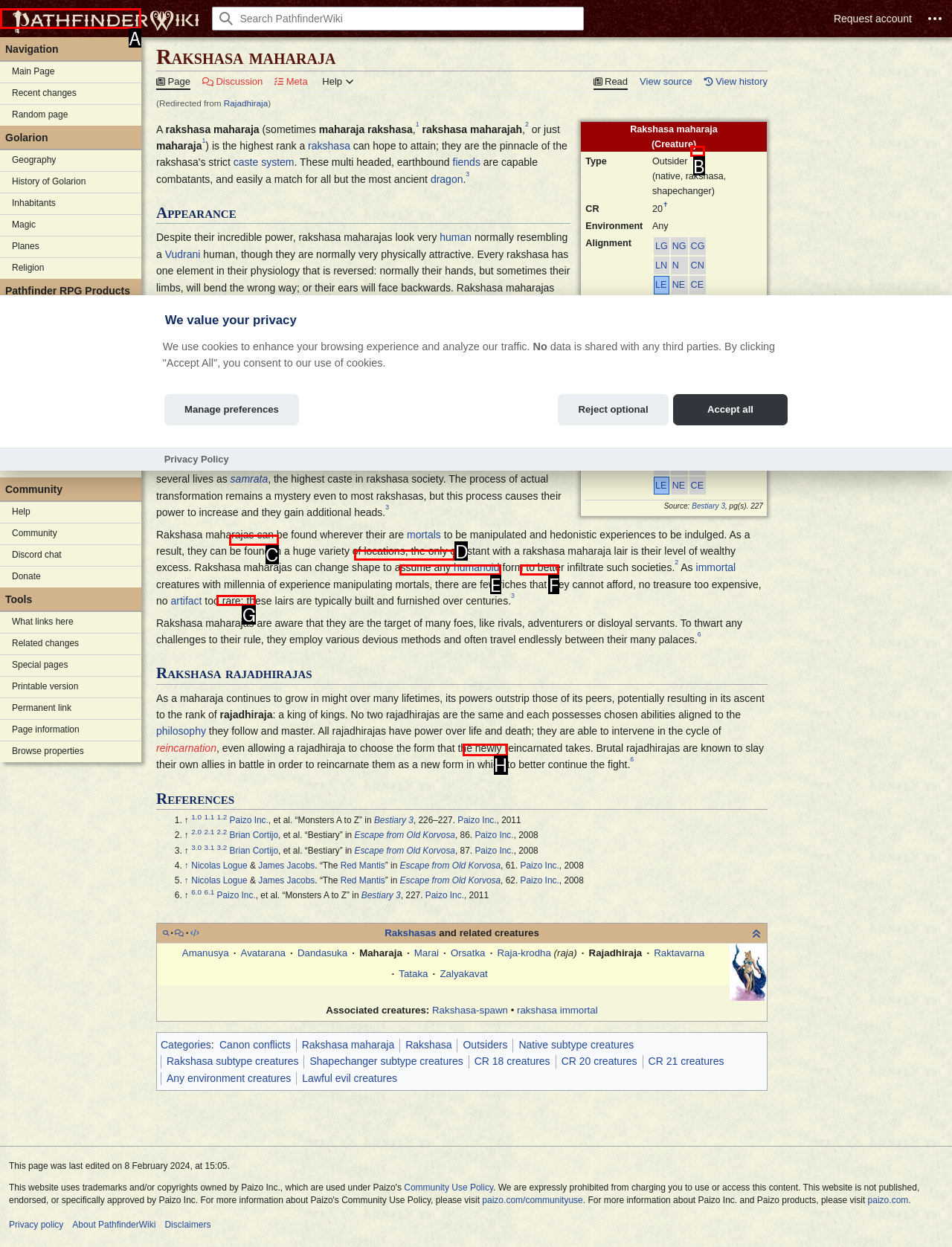Please indicate which option's letter corresponds to the task: Click on the 'Accessories' link by examining the highlighted elements in the screenshot.

A